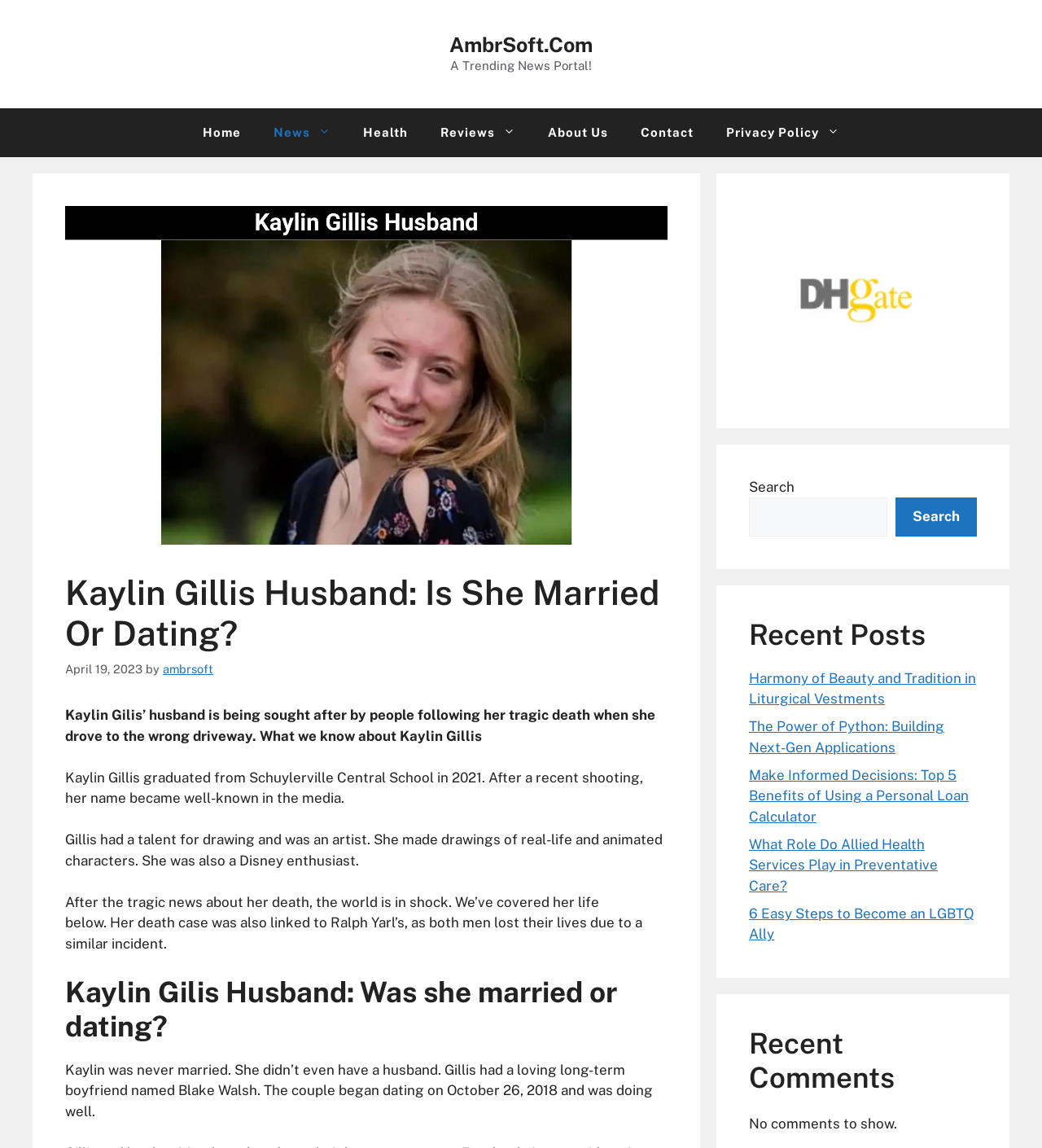Please find the bounding box for the UI element described by: "About Us".

[0.51, 0.094, 0.599, 0.137]